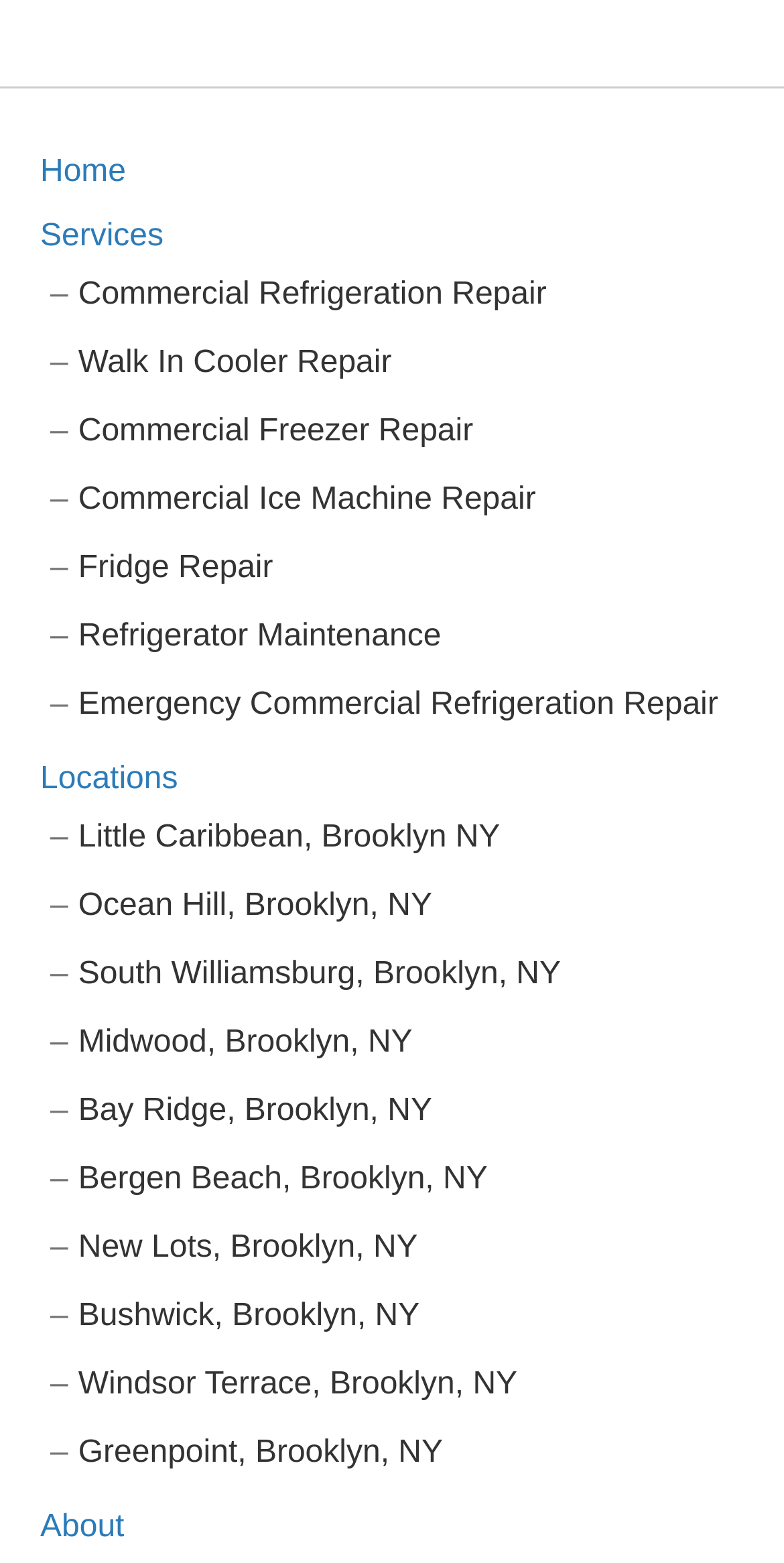Give a short answer using one word or phrase for the question:
How many locations are listed?

12